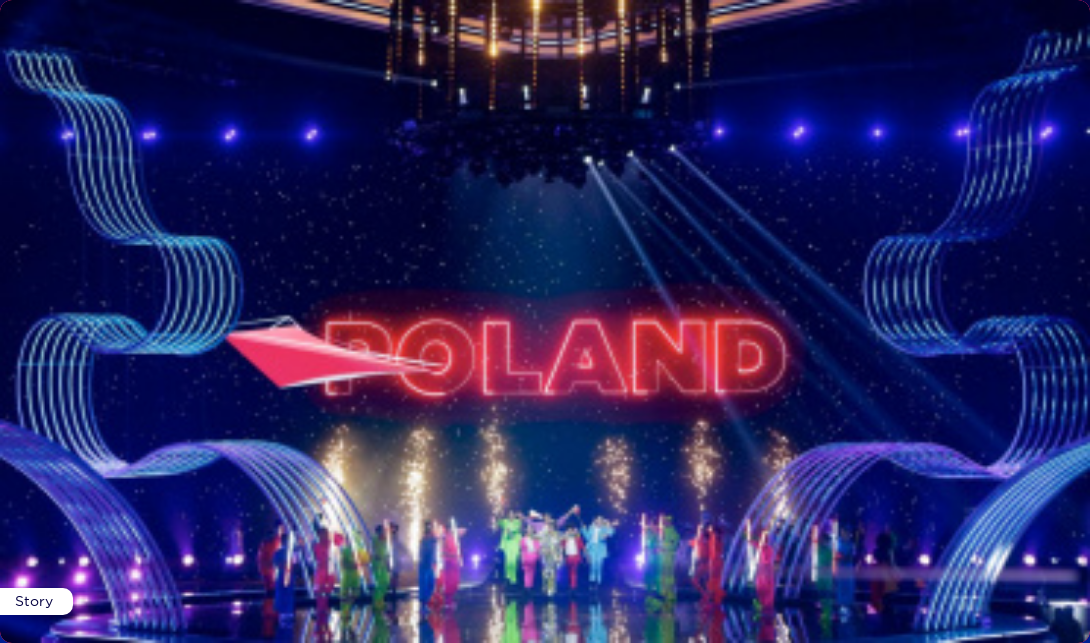Provide a brief response to the question below using a single word or phrase: 
What type of event is likely being held on the stage?

Competition or festival